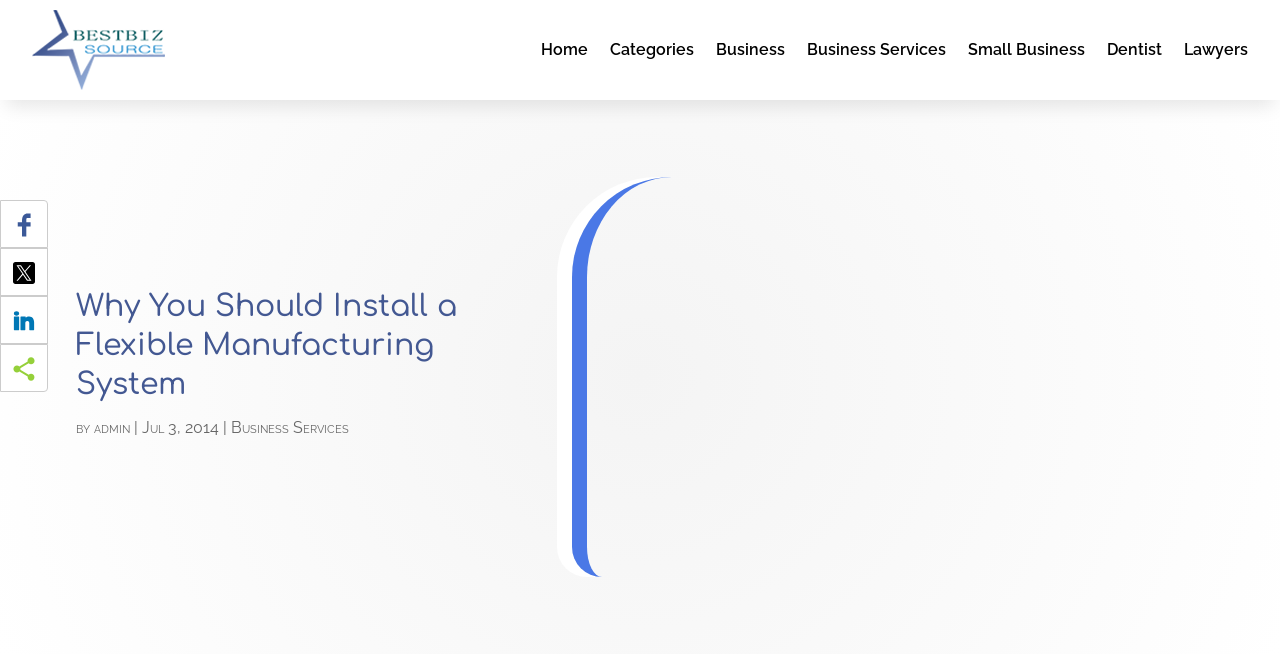Show the bounding box coordinates for the element that needs to be clicked to execute the following instruction: "Visit the Dentist page". Provide the coordinates in the form of four float numbers between 0 and 1, i.e., [left, top, right, bottom].

[0.865, 0.015, 0.908, 0.135]